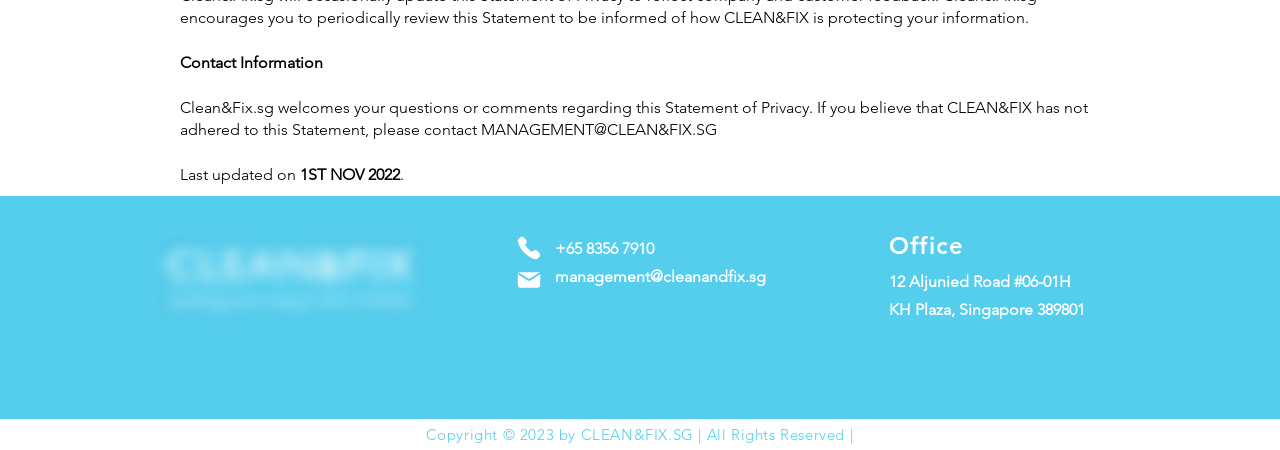By analyzing the image, answer the following question with a detailed response: What is the company's office address?

The office address can be found in the contact information section, which is located below the company logo. It is a static text element with the text '12 Aljunied Road #06-01H, KH Plaza, Singapore 389801'.